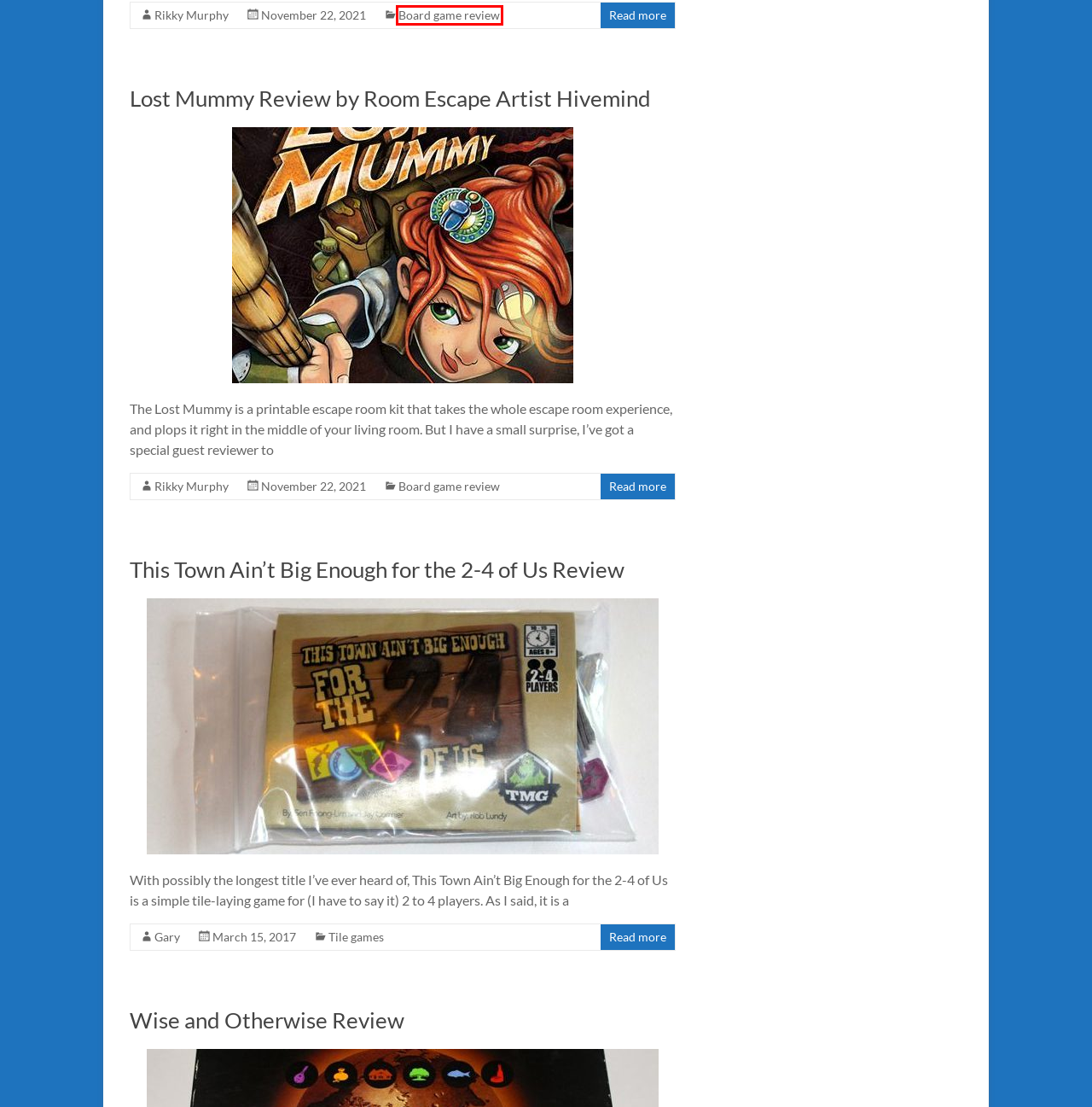You are given a screenshot depicting a webpage with a red bounding box around a UI element. Select the description that best corresponds to the new webpage after clicking the selected element. Here are the choices:
A. Wise and Otherwise Review
B. This Town Ain't Big Enough for the 2-4 of Us Review
C. Tile games Archives - Fun Board Games
D. Board game review Archives - Fun Board Games
E. Games for All
F. Fun Board Games - Page 2 of 55
G. Lost Mummy Review by Room Escape Artist Hivemind
H. Throw an Escape Room Party at home with these downloadable kits.

D